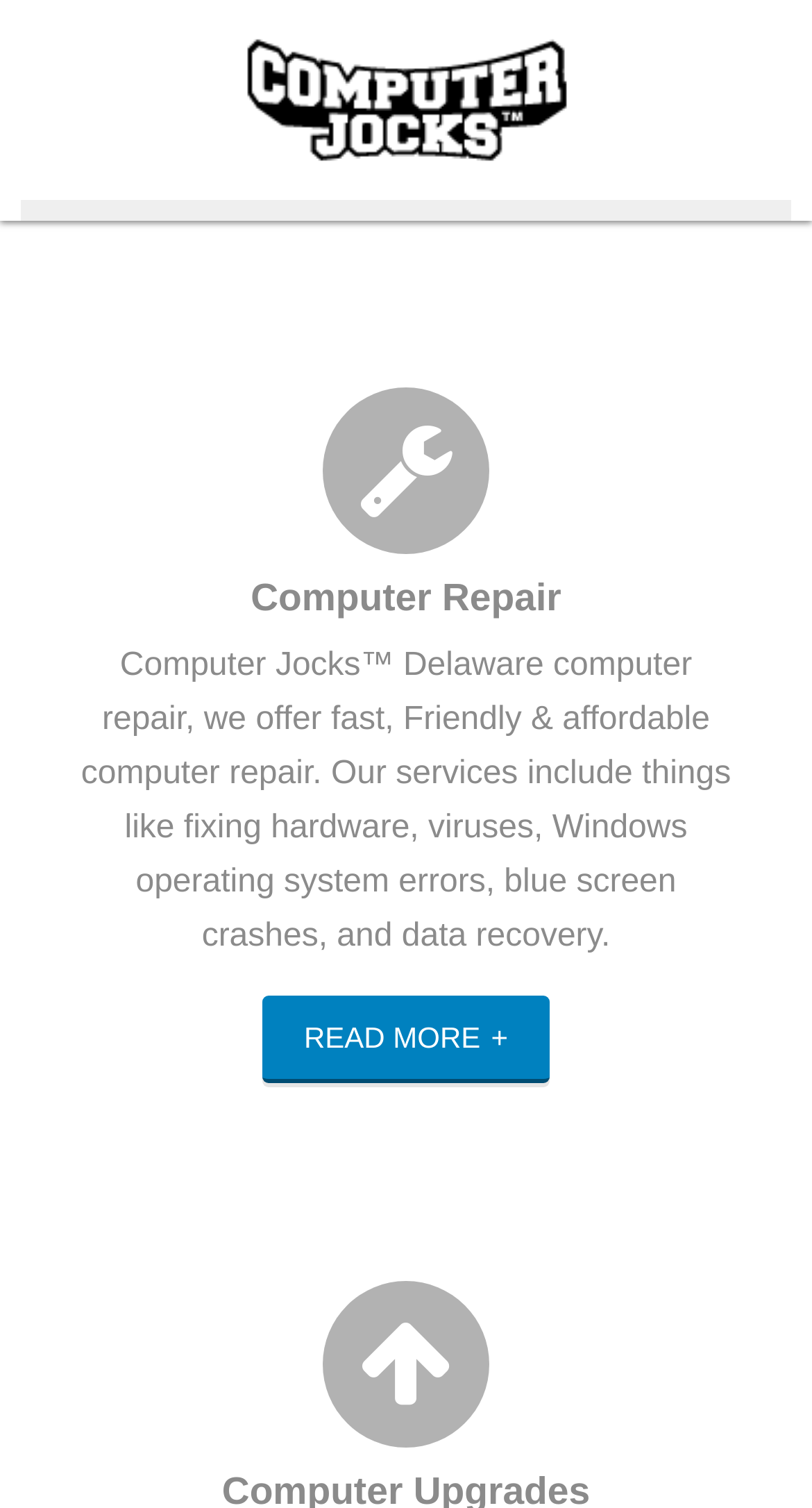Using the provided element description: "Elsevier - Digital Commons", identify the bounding box coordinates. The coordinates should be four floats between 0 and 1 in the order [left, top, right, bottom].

None